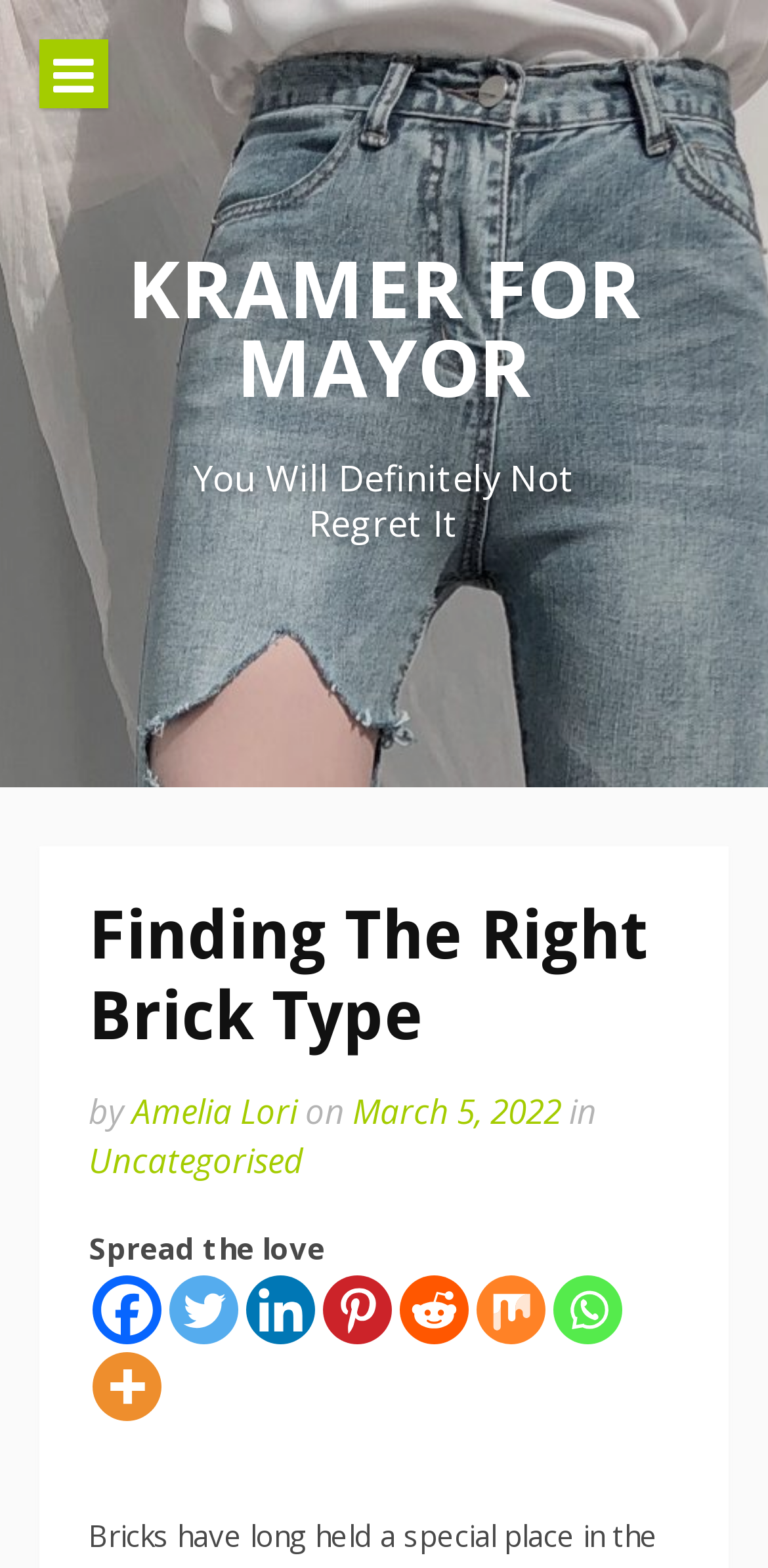For the given element description Kramer For Mayor, determine the bounding box coordinates of the UI element. The coordinates should follow the format (top-left x, top-left y, bottom-right x, bottom-right y) and be within the range of 0 to 1.

[0.165, 0.149, 0.835, 0.268]